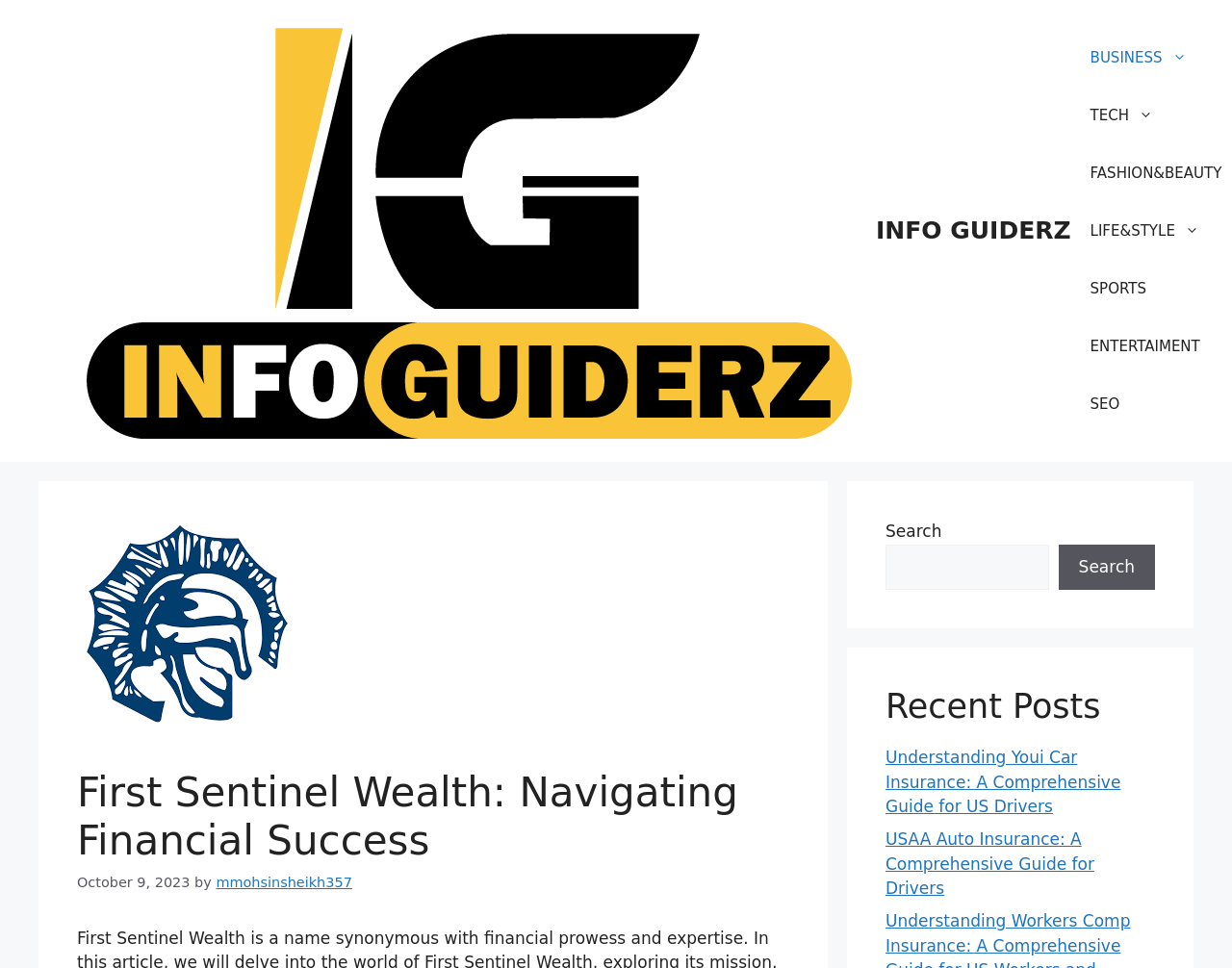From the element description alt="INFO GUIDERZ", predict the bounding box coordinates of the UI element. The coordinates must be specified in the format (top-left x, top-left y, bottom-right x, bottom-right y) and should be within the 0 to 1 range.

[0.062, 0.228, 0.698, 0.248]